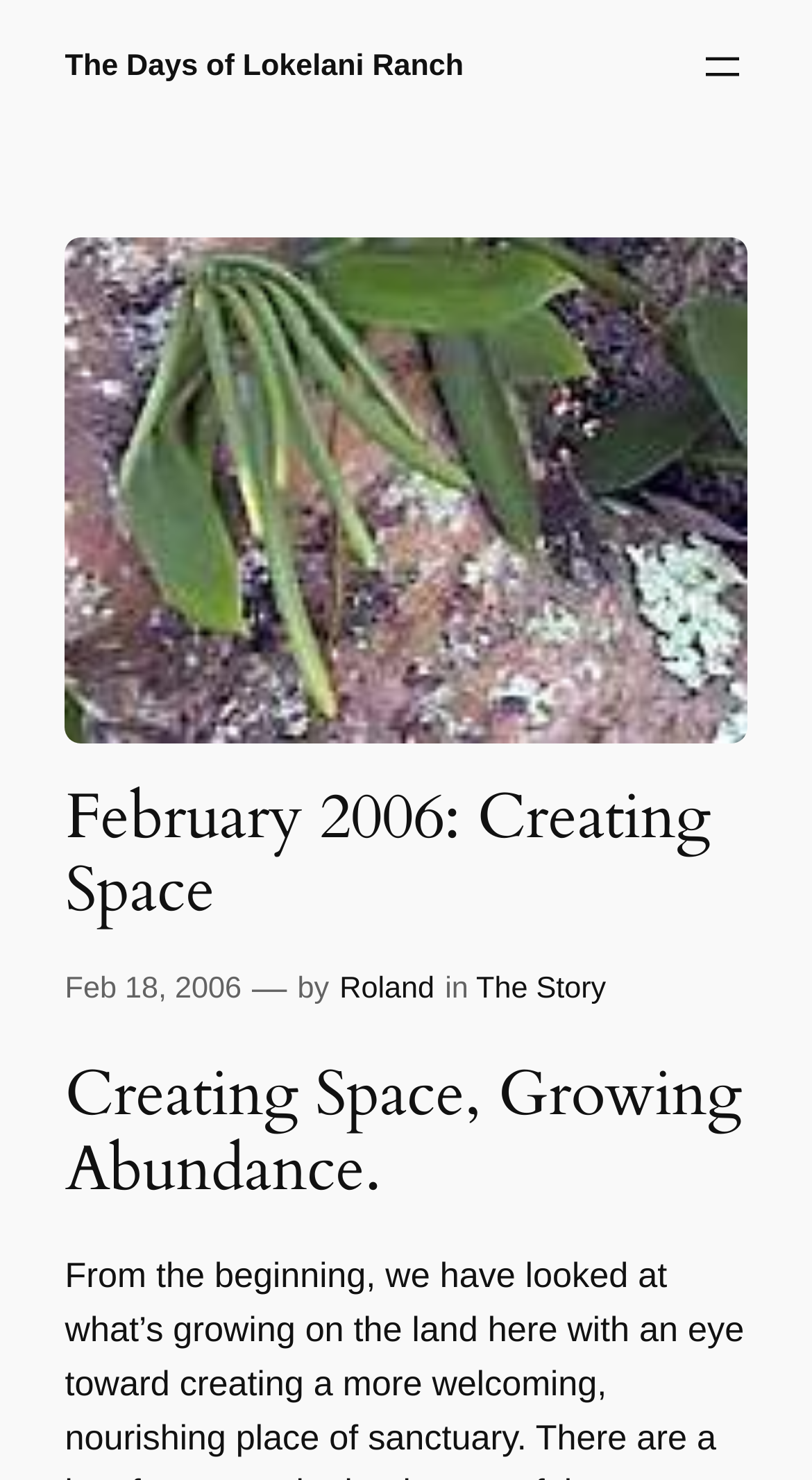What is the date of the post?
Using the image as a reference, answer the question in detail.

The time element on the page contains a link 'Feb 18, 2006', which suggests that this is the date of the post.